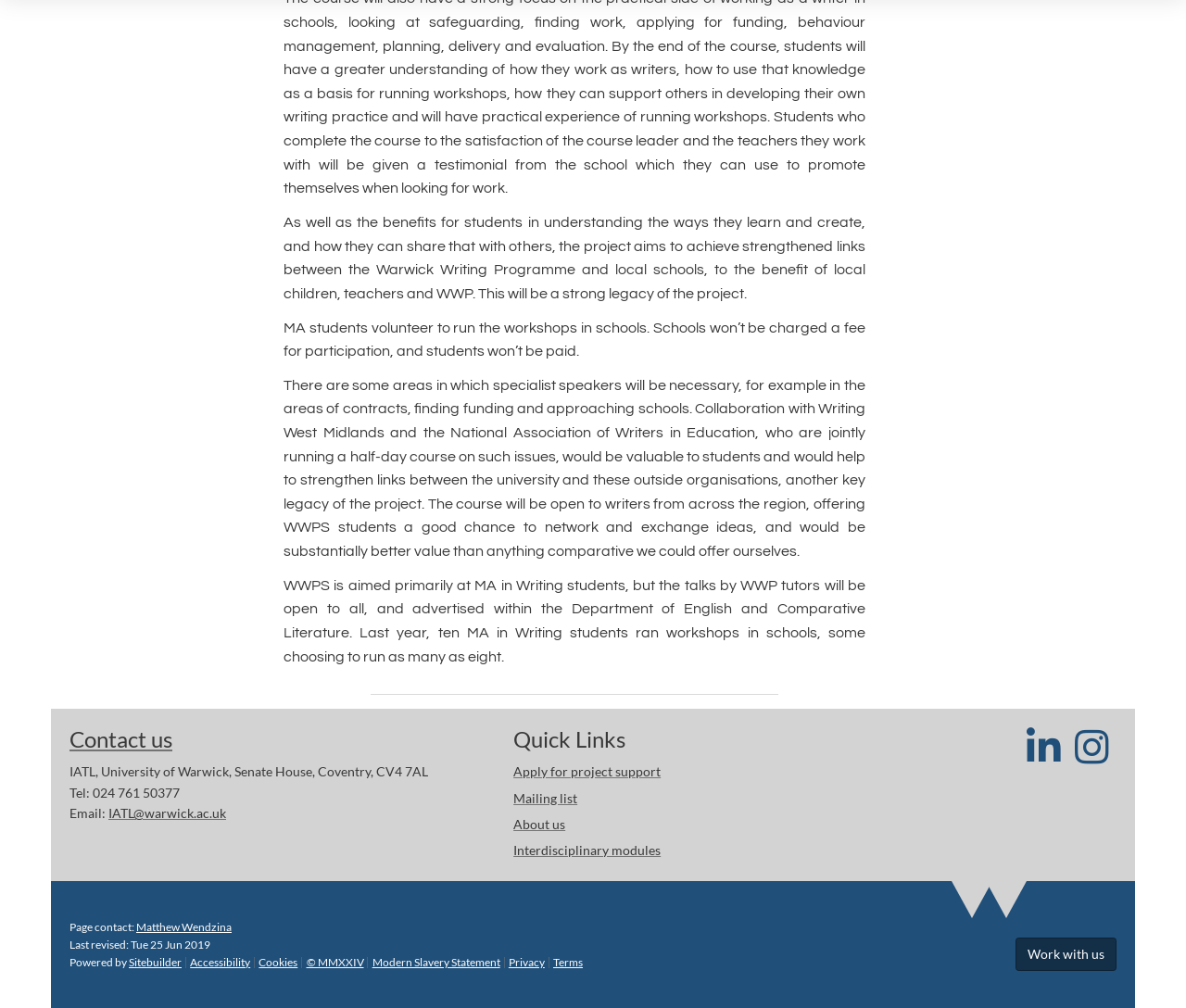Given the element description: "Apply for project support", predict the bounding box coordinates of the UI element it refers to, using four float numbers between 0 and 1, i.e., [left, top, right, bottom].

[0.433, 0.757, 0.557, 0.773]